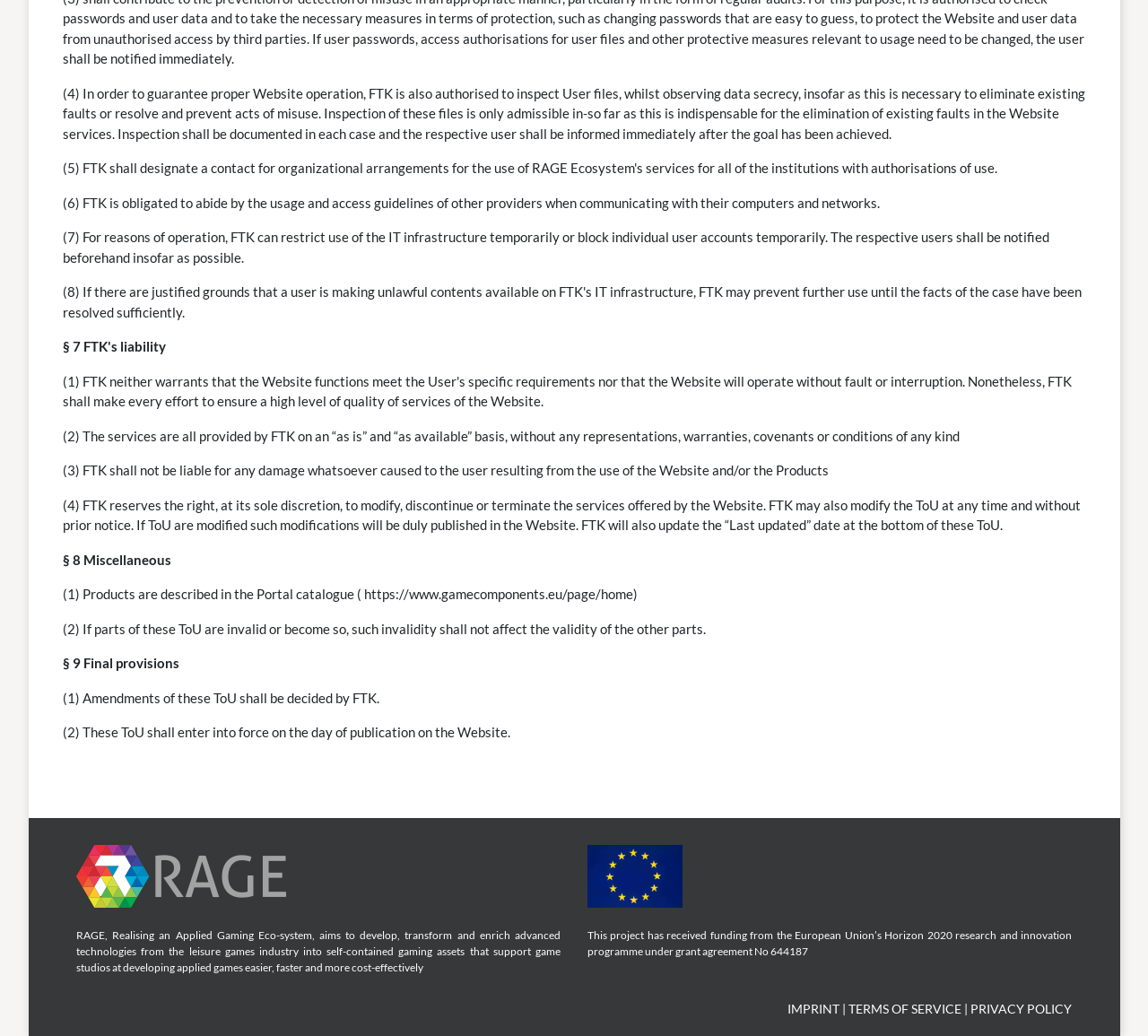What is the goal of the RAGE project?
Based on the image, give a one-word or short phrase answer.

Develop gaming assets